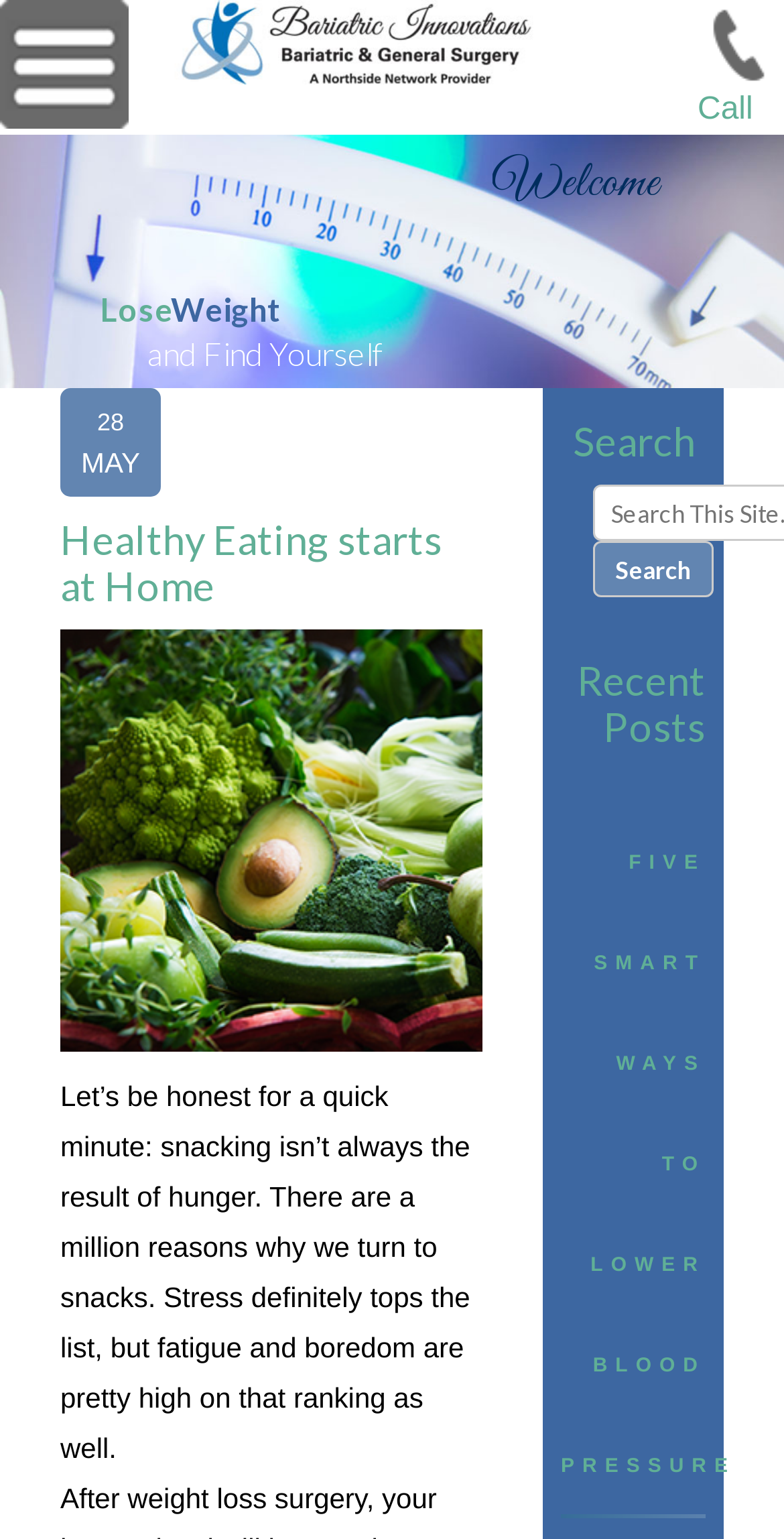Using the given element description, provide the bounding box coordinates (top-left x, top-left y, bottom-right x, bottom-right y) for the corresponding UI element in the screenshot: Privacy Policy

None